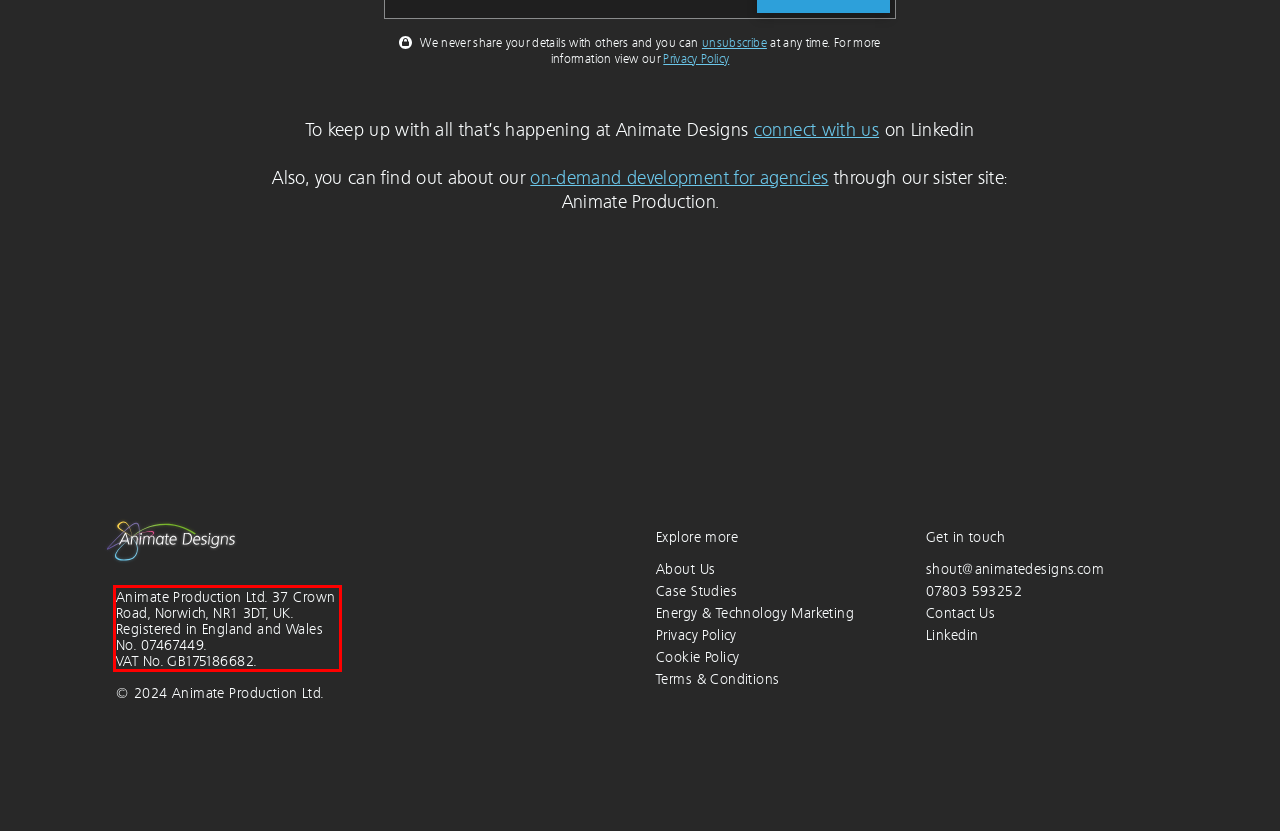Please analyze the screenshot of a webpage and extract the text content within the red bounding box using OCR.

Animate Production Ltd. 37 Crown Road, Norwich, NR1 3DT, UK. Registered in England and Wales No. 07467449. VAT No. GB175186682.